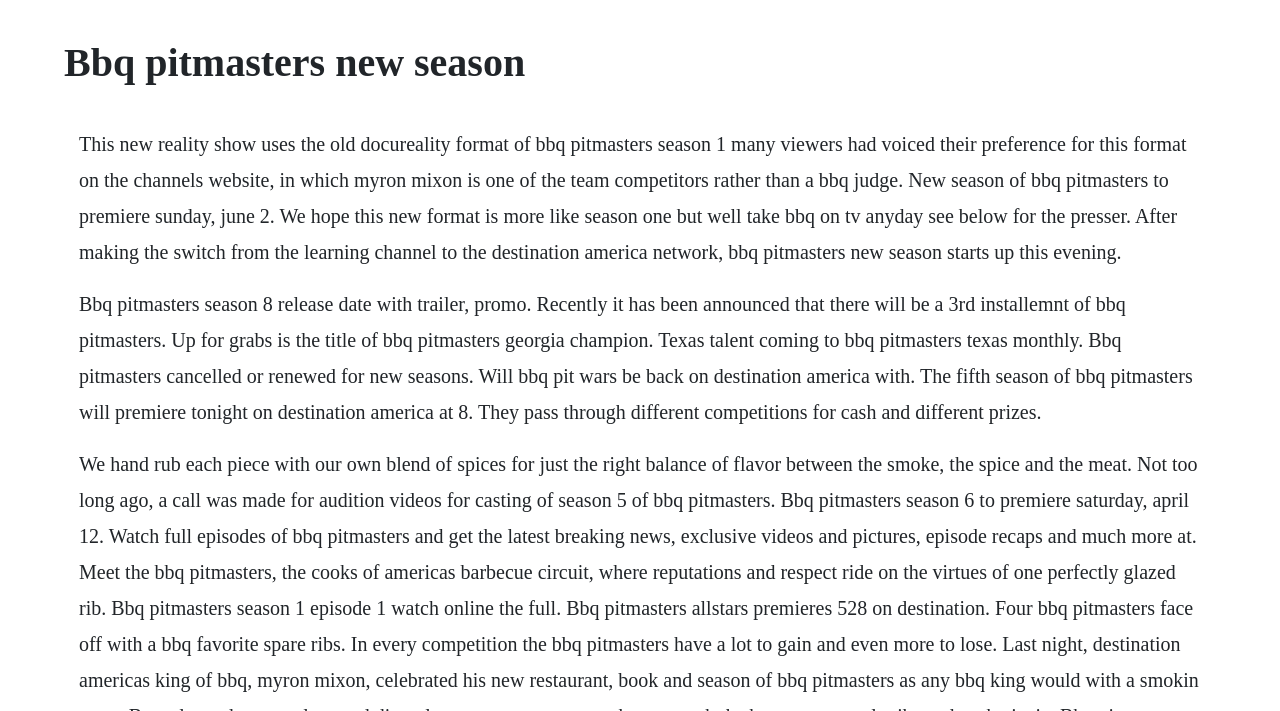Extract the heading text from the webpage.

Bbq pitmasters new season